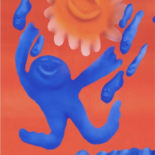Elaborate on the contents of the image in great detail.

The image titled "Austin Lee - Good Weather" features a vibrant and playful illustration that captures a sense of joy and whimsy. Dominating the foreground is a stylized blue figure, exuberantly reaching out toward a bright orange, smiling sun. Surrounding the figure are abstract forms that evoke raindrops or possibly joyful expressions, enhancing the dynamic feel of the scene. The bold use of contrasting colors—rich blue against a warm orange backdrop—creates an energetic atmosphere, inviting viewers to embrace feelings of happiness and warmth reminiscent of a sunny day. This artwork is part of a blog entry titled "MARCH INTO SPRING," suggesting a theme of renewal and the arrival of warmer weather.